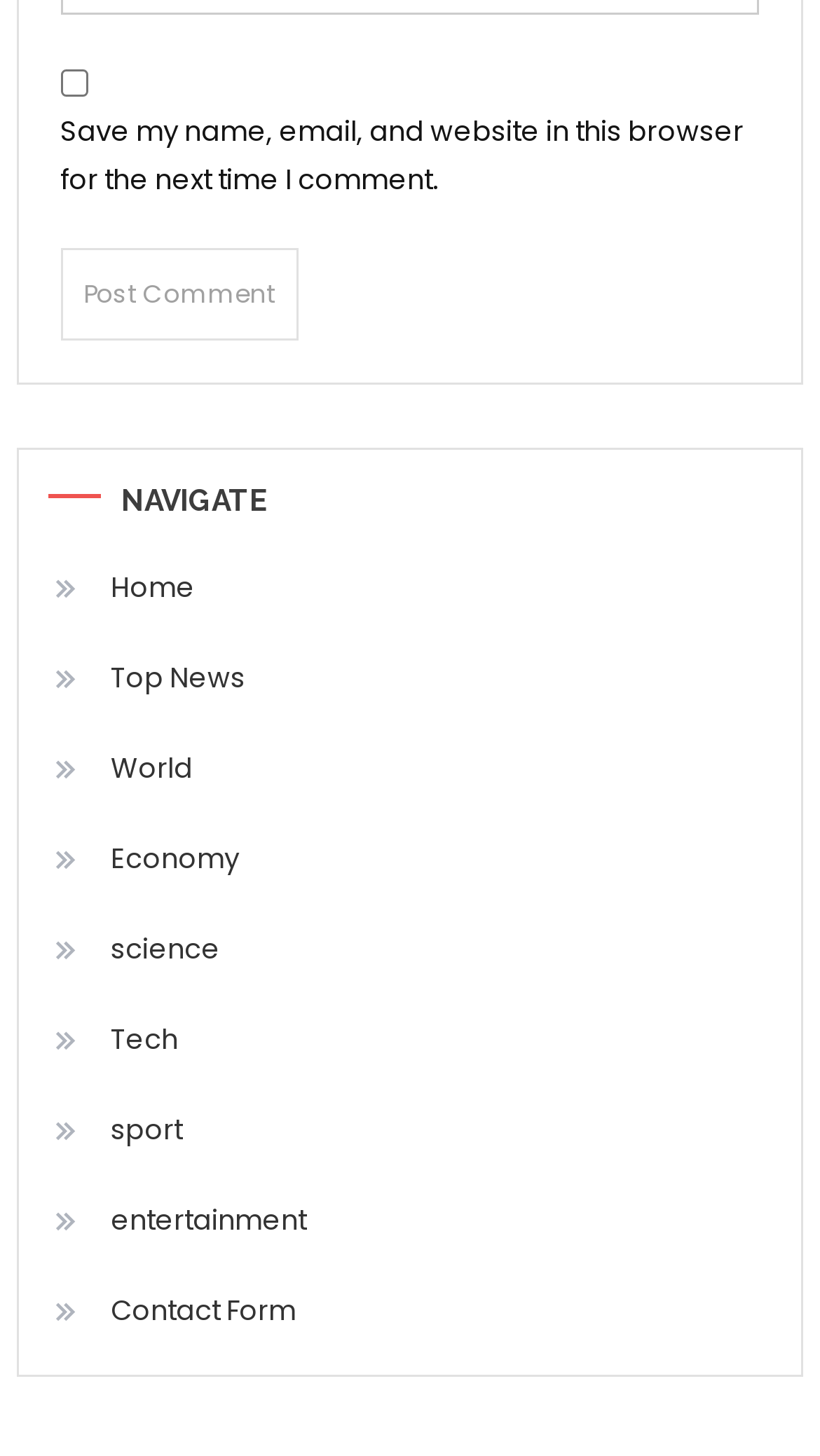Please identify the bounding box coordinates for the region that you need to click to follow this instruction: "Go to Home".

[0.058, 0.381, 0.238, 0.427]